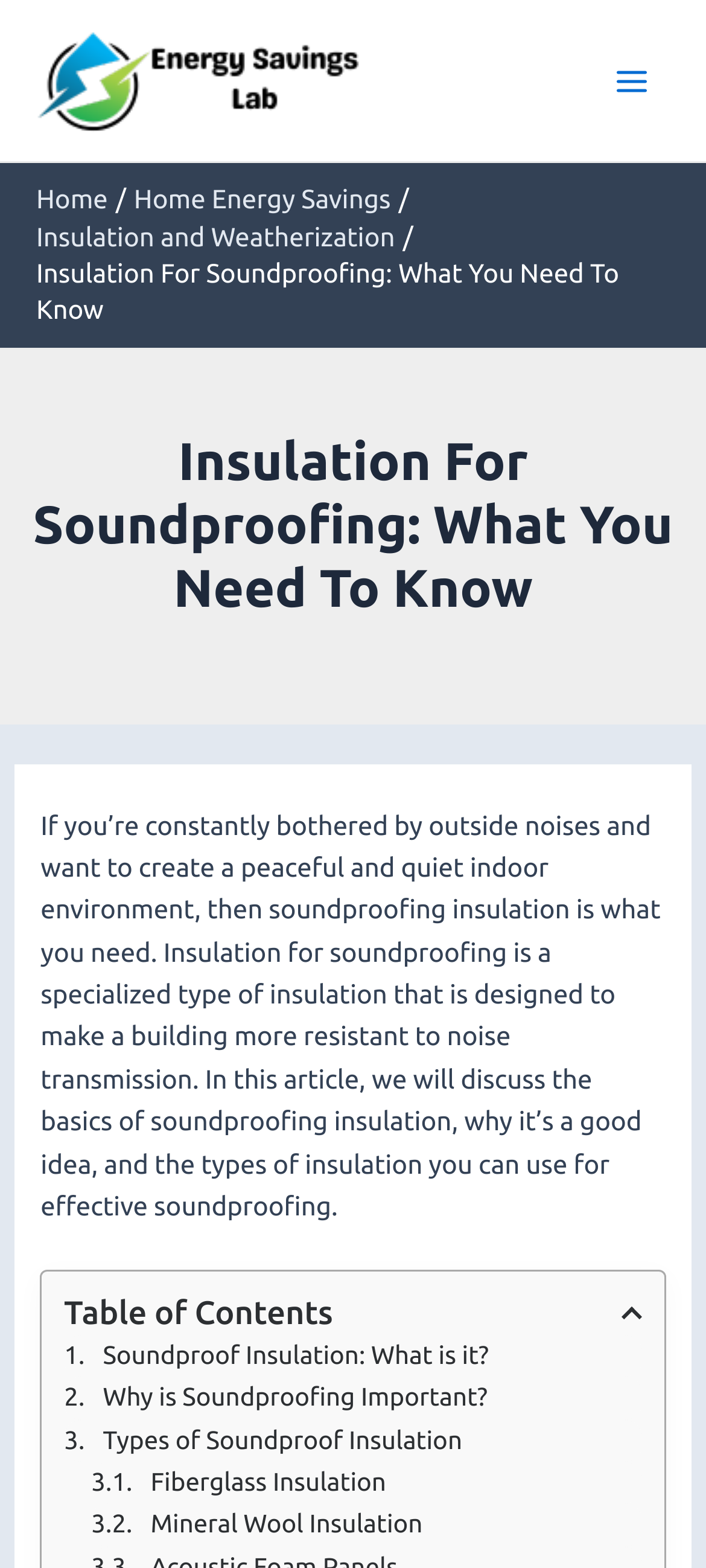What is the structure of the webpage's content?
Give a one-word or short phrase answer based on the image.

Introduction, table of contents, and sections